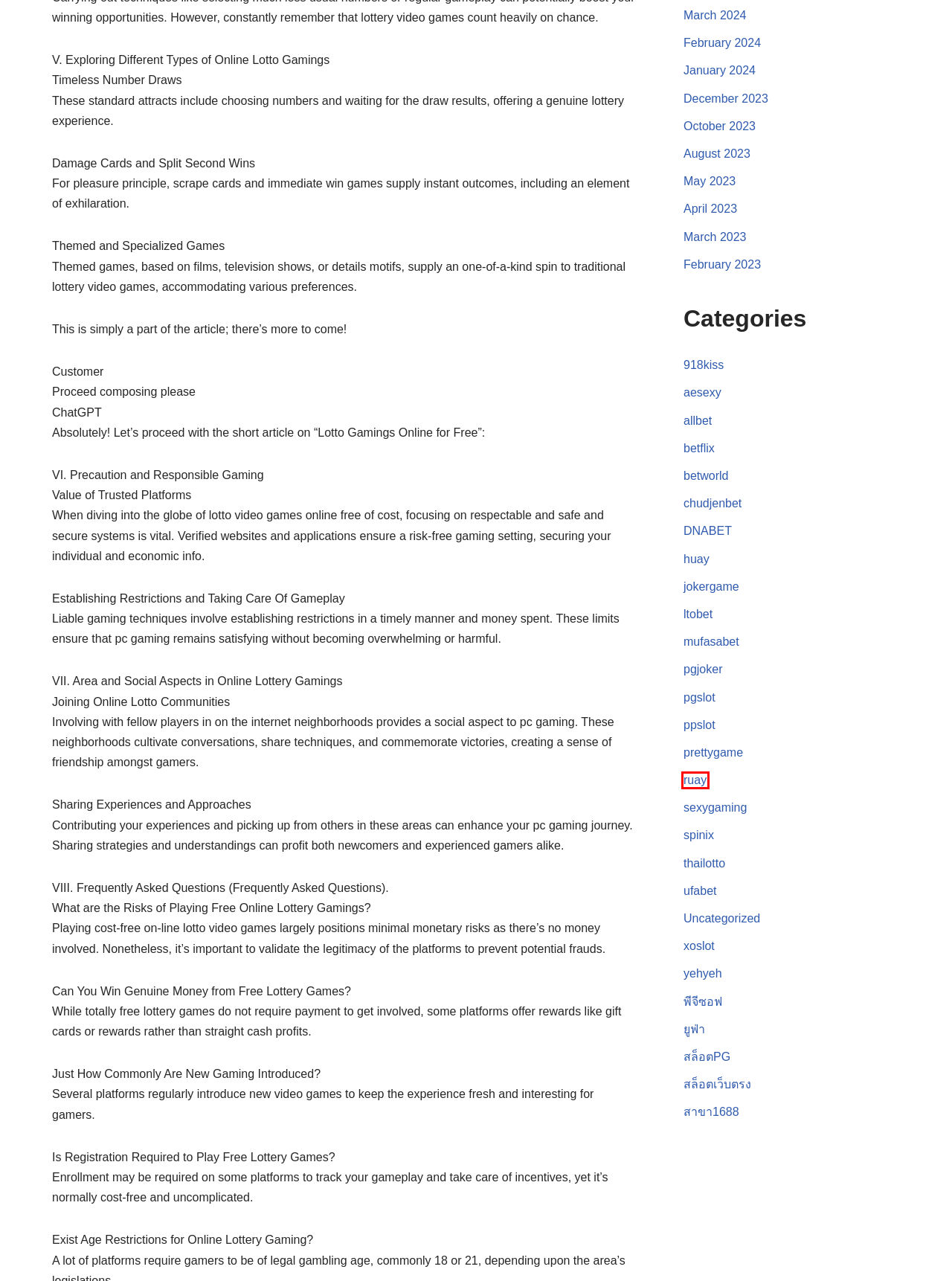Examine the screenshot of a webpage with a red bounding box around a UI element. Your task is to identify the webpage description that best corresponds to the new webpage after clicking the specified element. The given options are:
A. allbet Archives - djbarryproductions
B. สาขา1688 Archives - djbarryproductions
C. February 2024 - djbarryproductions
D. DNABET Archives - djbarryproductions
E. betworld Archives - djbarryproductions
F. สล็อตPG Archives - djbarryproductions
G. ruay Archives - djbarryproductions
H. mufasabet Archives - djbarryproductions

G